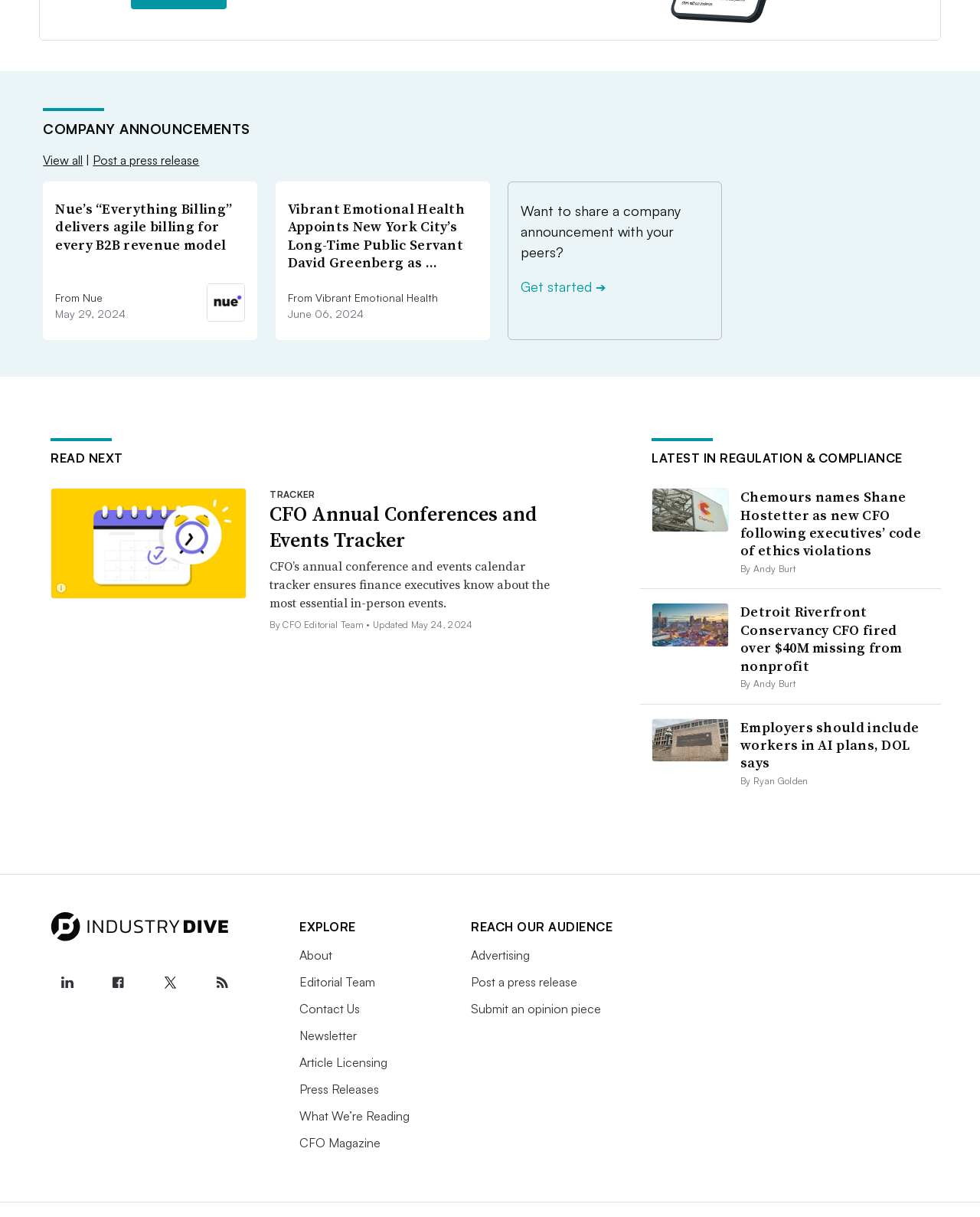Based on the element description: "Article Licensing", identify the bounding box coordinates for this UI element. The coordinates must be four float numbers between 0 and 1, listed as [left, top, right, bottom].

[0.306, 0.867, 0.395, 0.879]